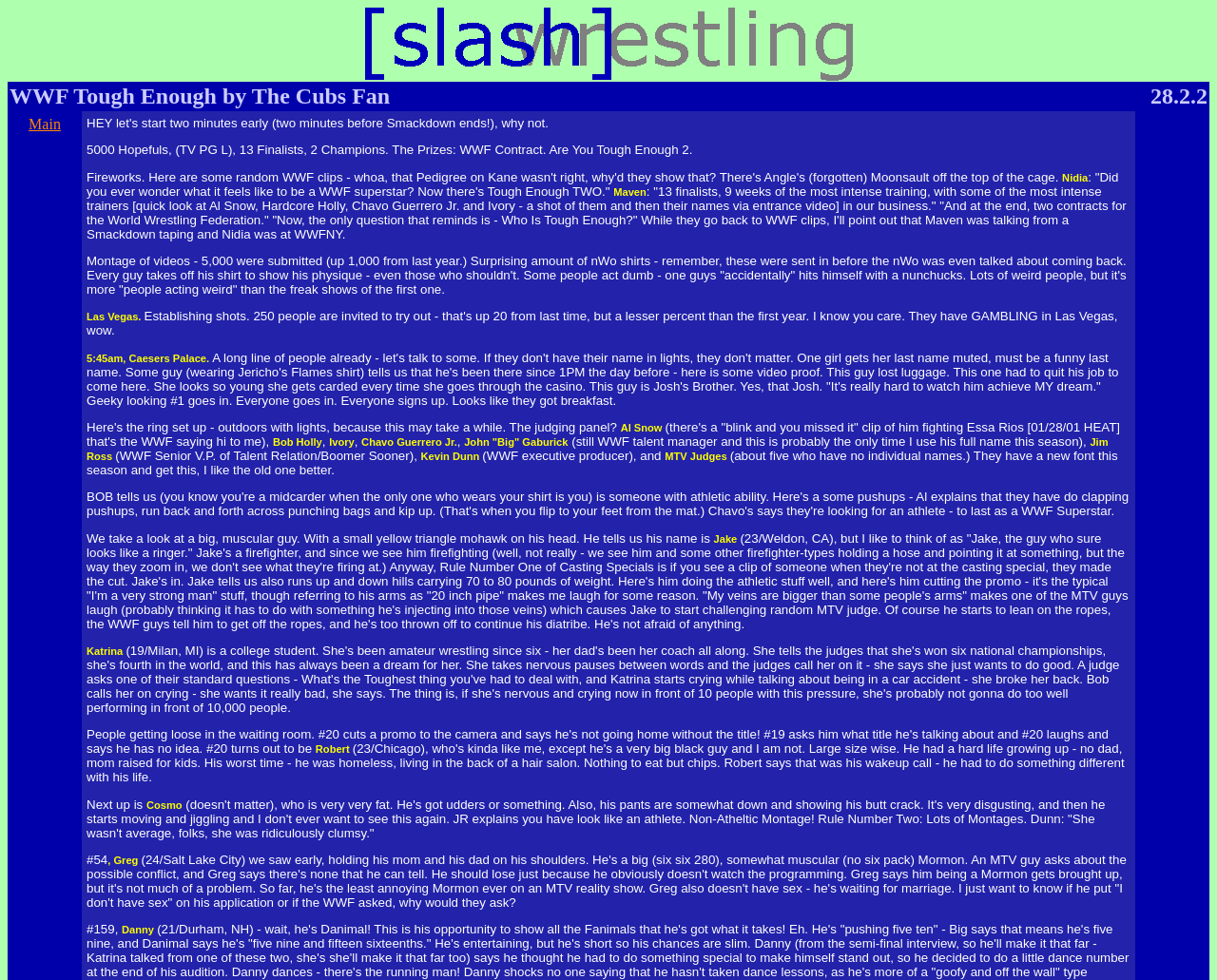What is the author of WWF Tough Enough?
Could you answer the question with a detailed and thorough explanation?

I found the author's name 'The Cubs Fan' on the webpage, which is mentioned in the first table row, in the cell containing the text 'WWF Tough Enough by The Cubs Fan'.